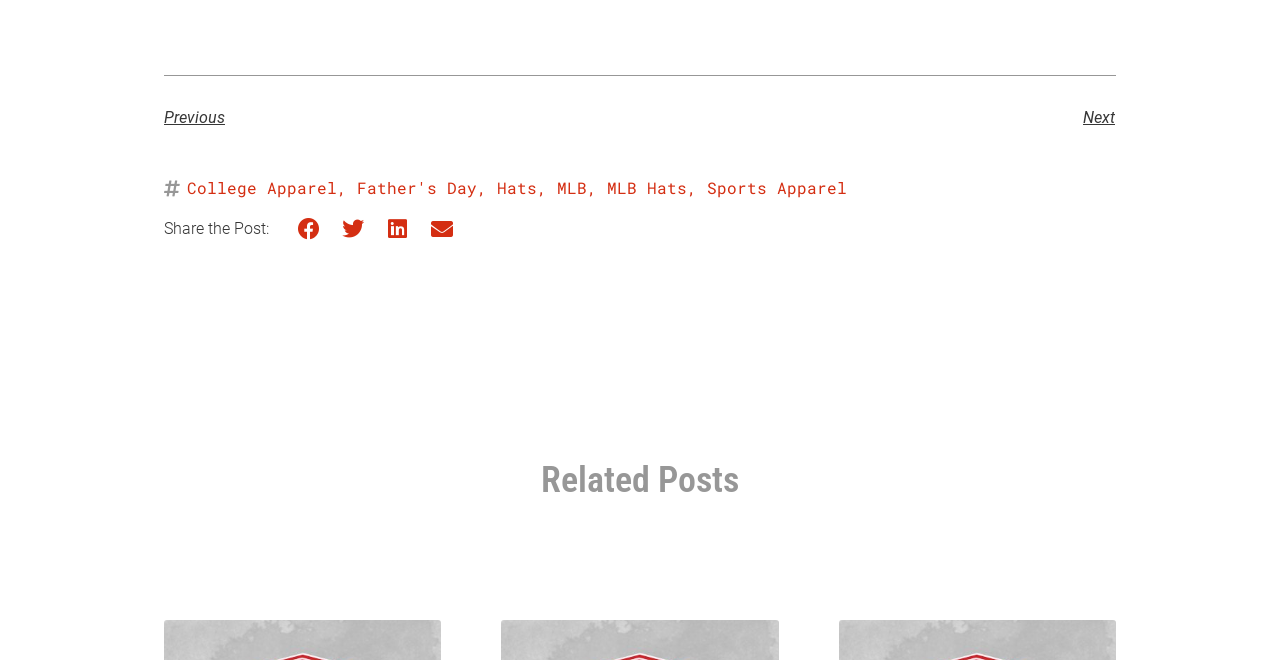Please determine the bounding box coordinates of the element's region to click for the following instruction: "Click on 'College Apparel'".

[0.146, 0.268, 0.263, 0.299]